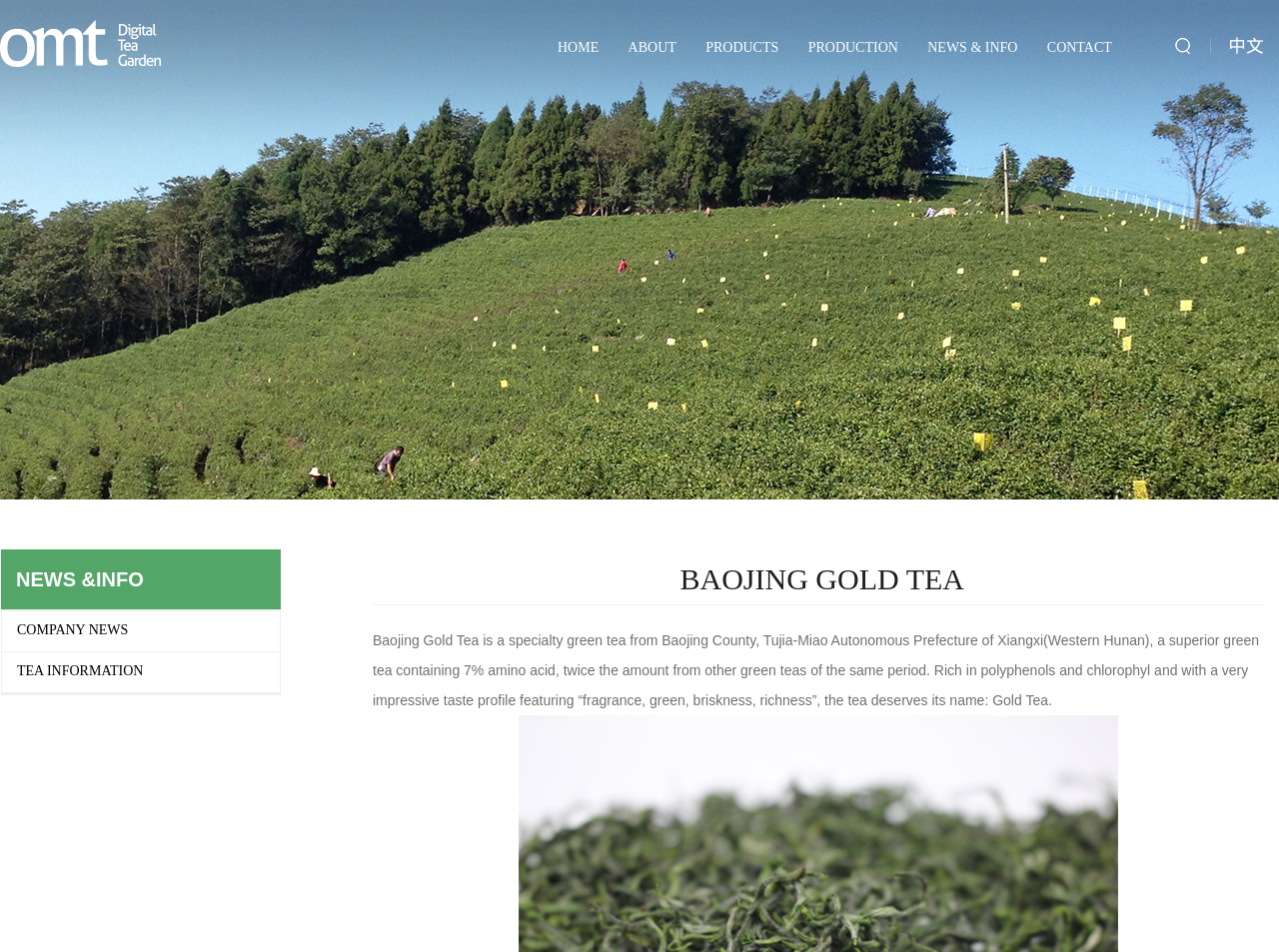What type of tea is Baojing Gold Tea?
Carefully analyze the image and provide a thorough answer to the question.

Based on the webpage content, specifically the StaticText element with the description 'Baojing Gold Tea is a specialty green tea from Baojing County, Tujia-Miao Autonomous Prefecture of Xiangxi(Western Hunan), a superior green tea containing 7% amino acid...', we can determine that Baojing Gold Tea is a type of green tea.